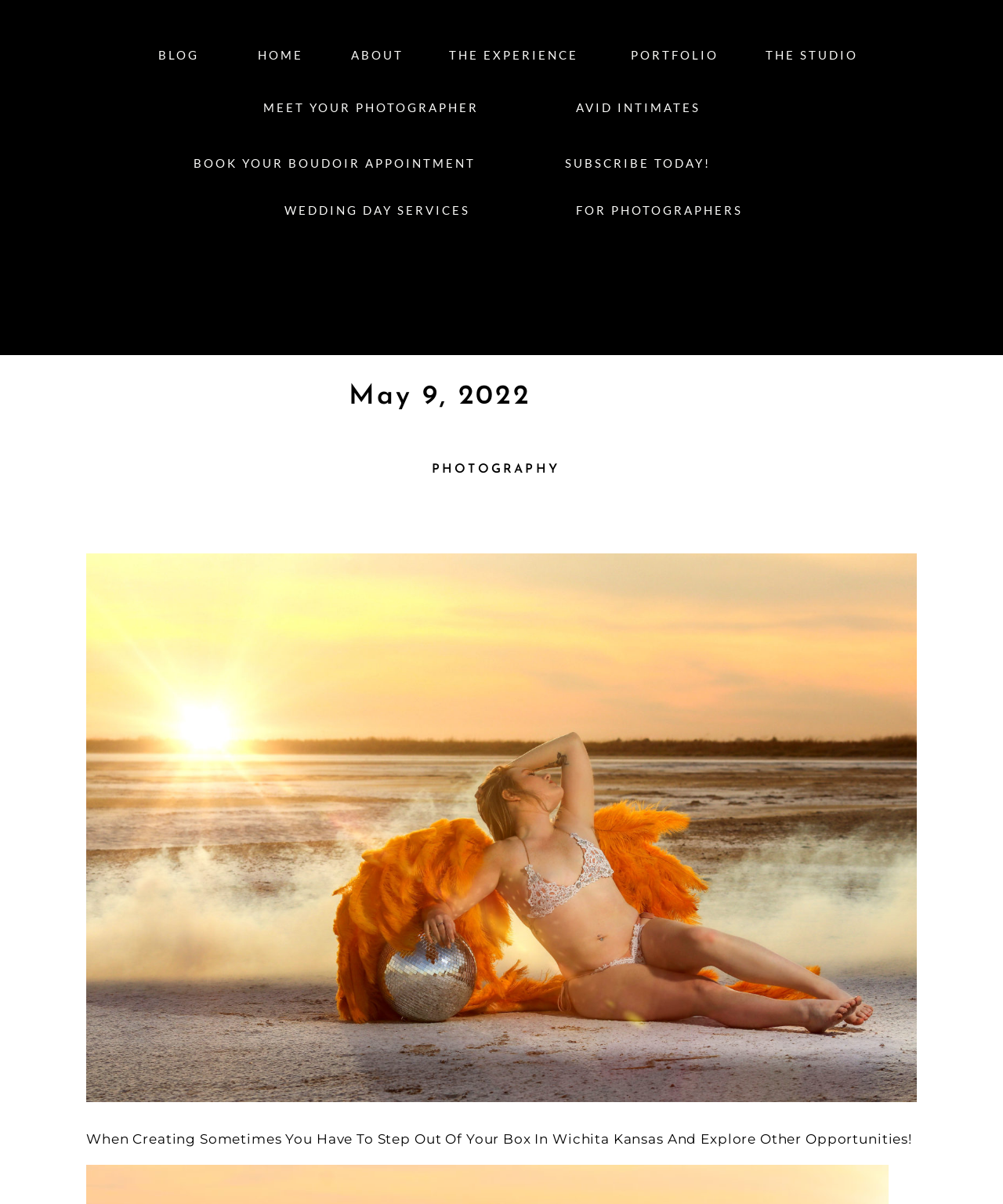What is the location mentioned in the image caption?
Look at the image and respond to the question as thoroughly as possible.

The image caption 'Wichita Kansas Best Boudoir Photographer // Avid Artistry' explicitly mentions the location 'Wichita Kansas', which suggests that the photographer is based in or has a connection to this location.